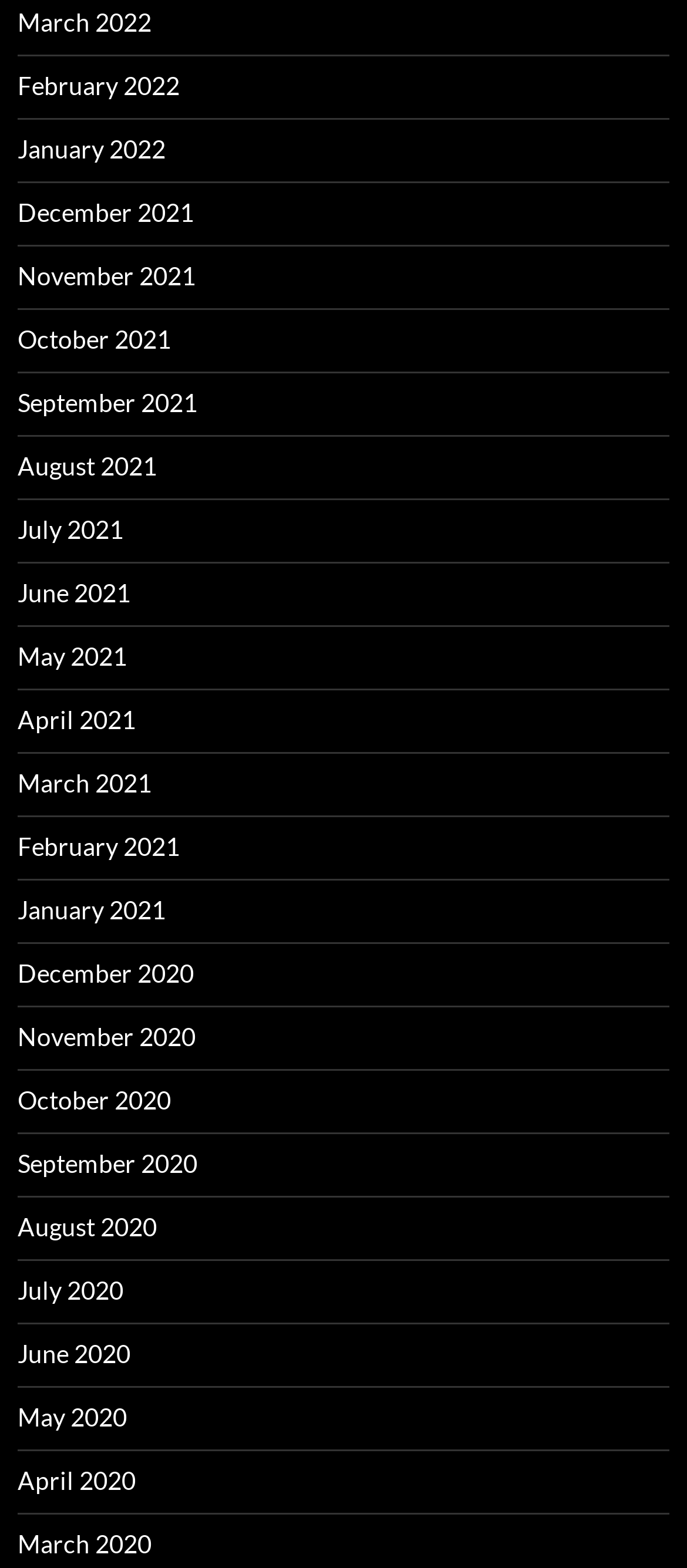Please identify the bounding box coordinates of the clickable area that will fulfill the following instruction: "access December 2020". The coordinates should be in the format of four float numbers between 0 and 1, i.e., [left, top, right, bottom].

[0.026, 0.611, 0.282, 0.63]